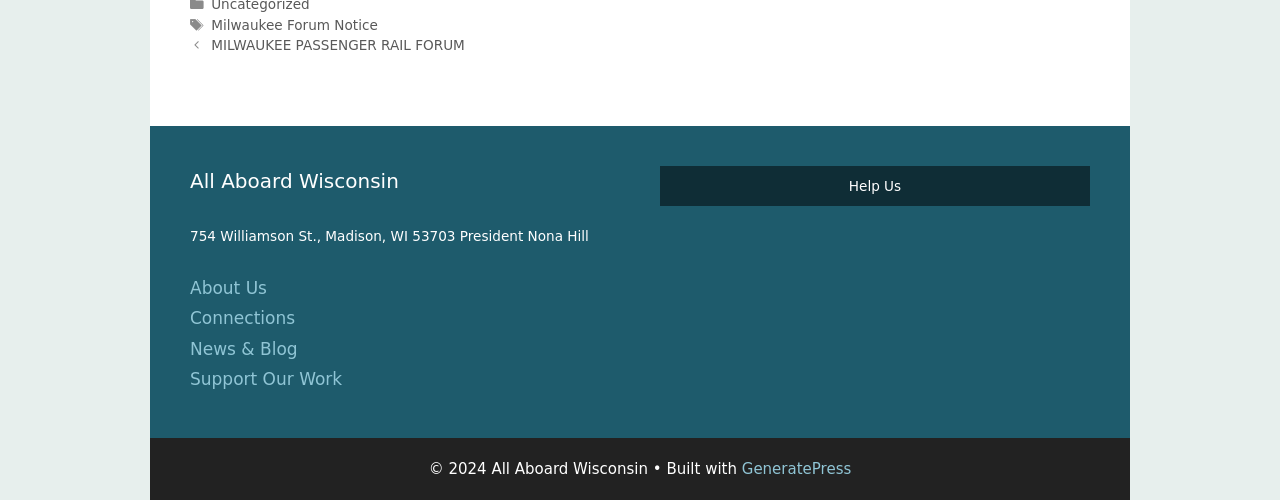From the webpage screenshot, predict the bounding box coordinates (top-left x, top-left y, bottom-right x, bottom-right y) for the UI element described here: MILWAUKEE PASSENGER RAIL FORUM

[0.165, 0.074, 0.363, 0.106]